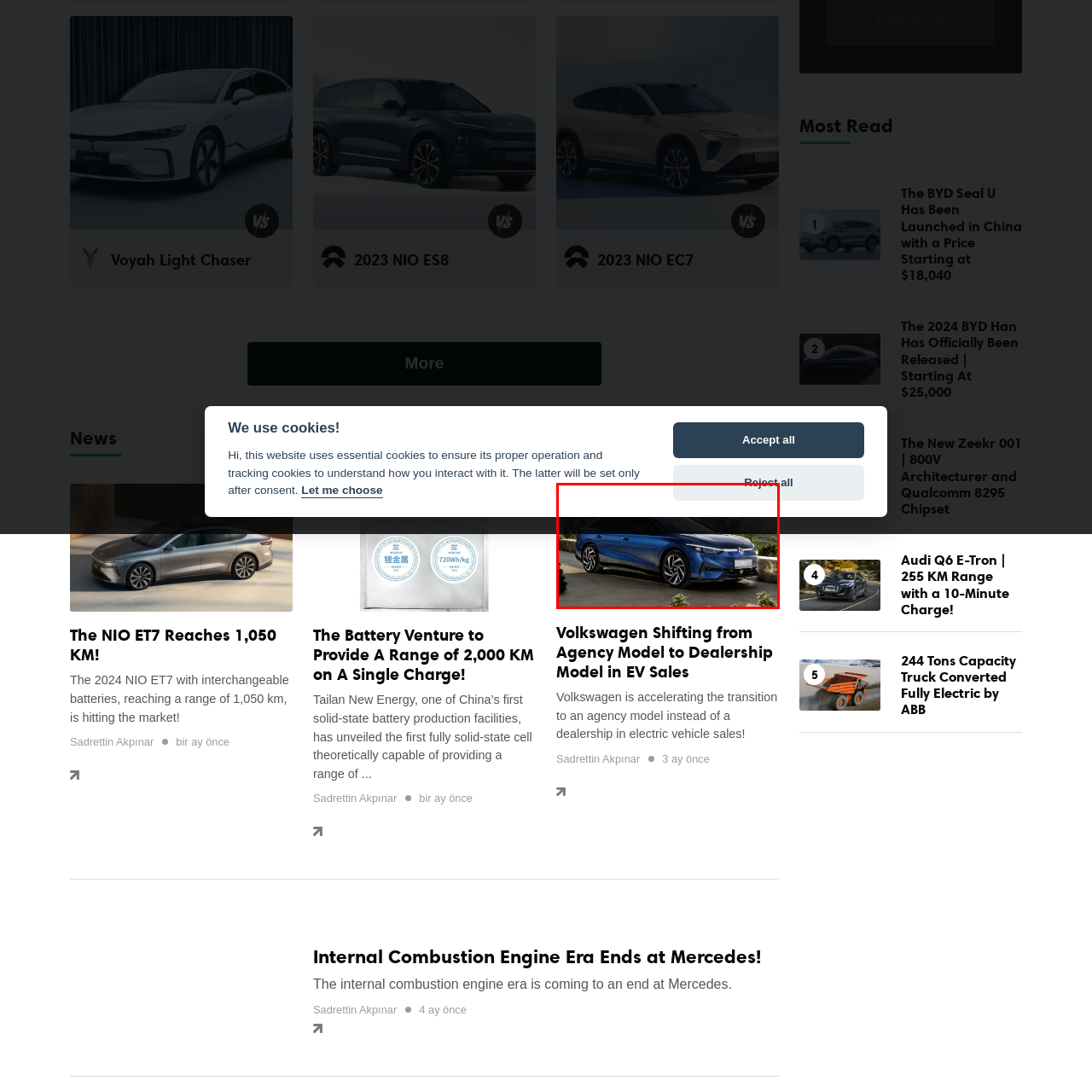View the portion of the image within the red bounding box and answer this question using a single word or phrase:
What surrounds the car in the image?

Greenery